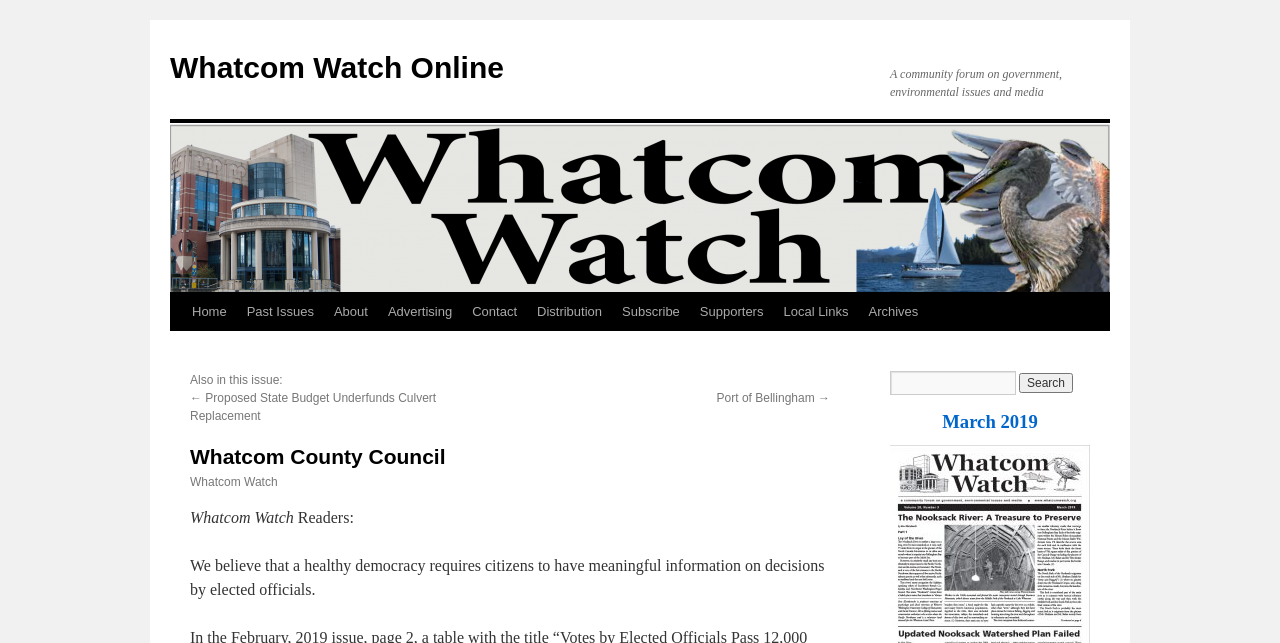Give the bounding box coordinates for this UI element: "Past Issues". The coordinates should be four float numbers between 0 and 1, arranged as [left, top, right, bottom].

[0.185, 0.456, 0.253, 0.515]